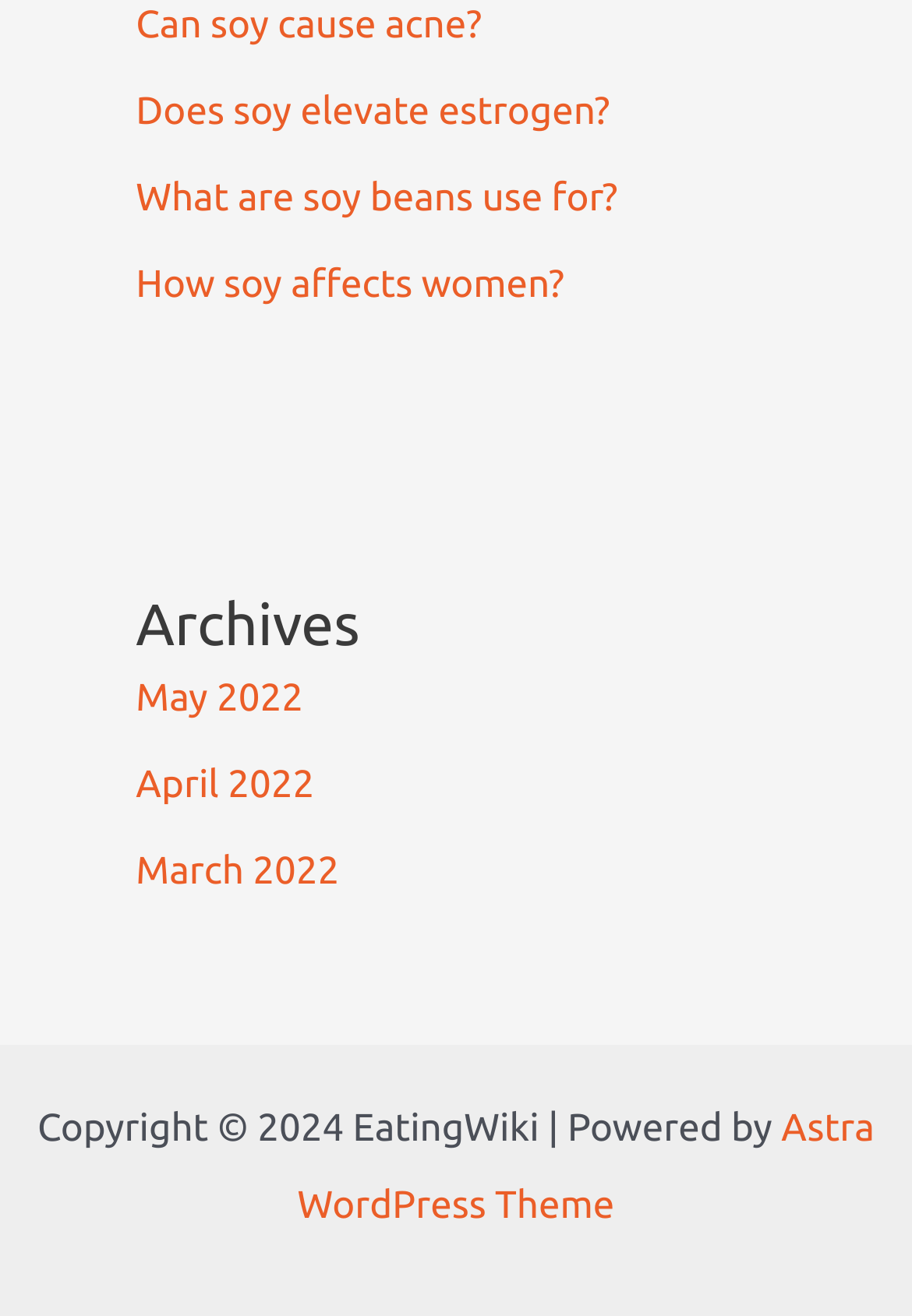Predict the bounding box coordinates of the area that should be clicked to accomplish the following instruction: "View 'Archives'". The bounding box coordinates should consist of four float numbers between 0 and 1, i.e., [left, top, right, bottom].

[0.149, 0.445, 0.851, 0.503]